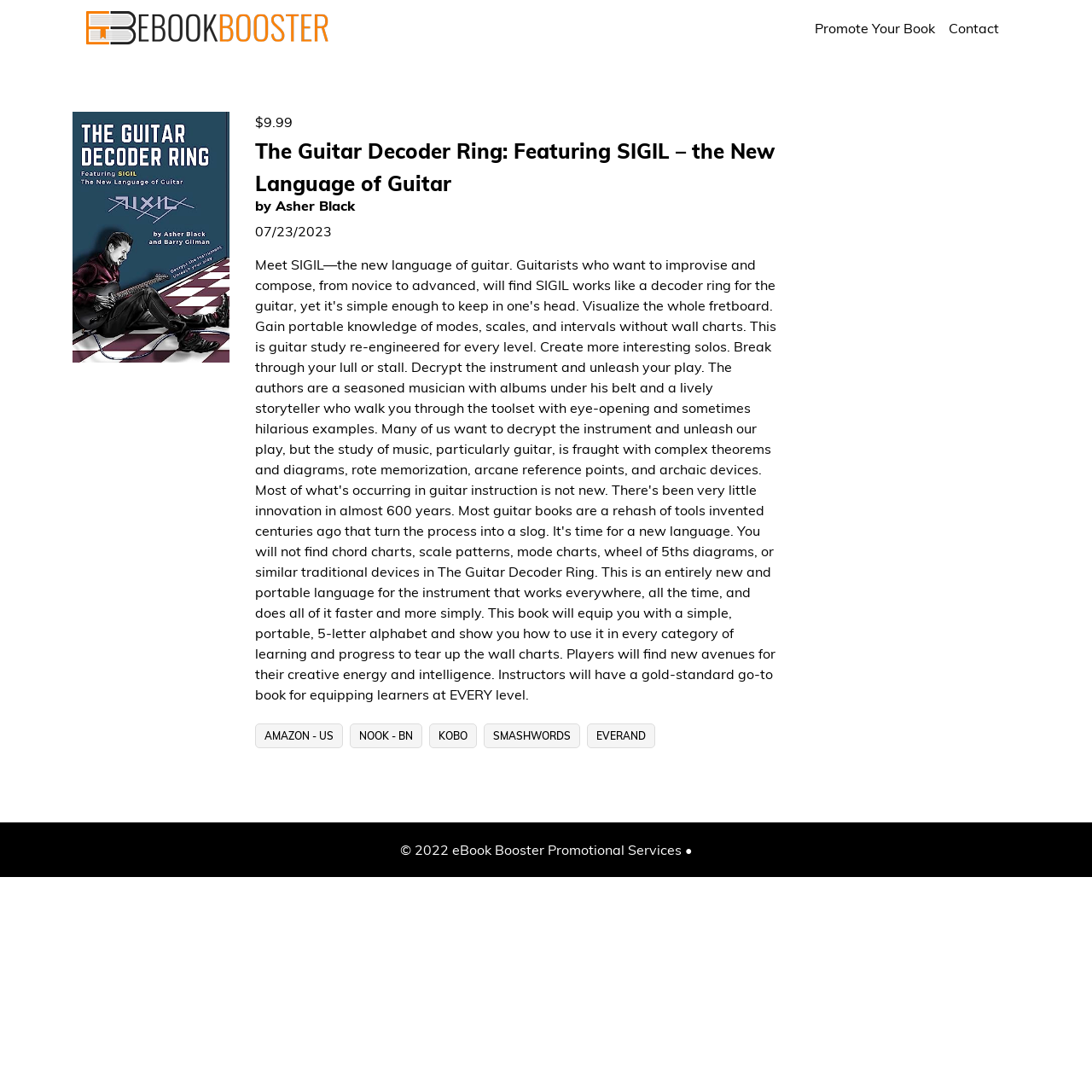What is the name of the author?
Kindly give a detailed and elaborate answer to the question.

I found the name of the author by looking at the heading element with the text 'The Guitar Decoder Ring: Featuring SIGIL – the New Language of Guitar by Asher Black' located at [0.233, 0.121, 0.711, 0.196] within the main element.